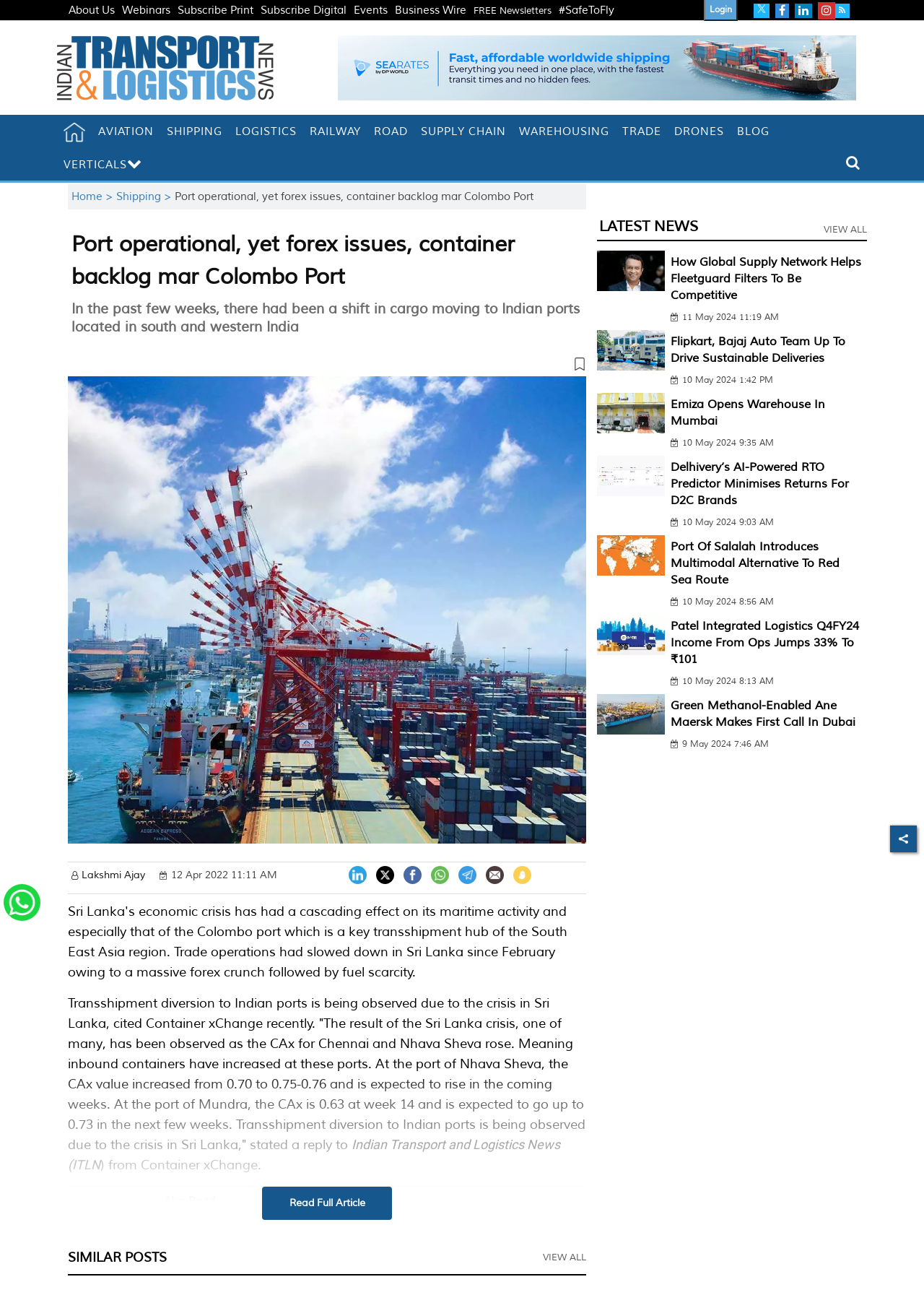Determine the bounding box coordinates of the clickable area required to perform the following instruction: "Read the full article". The coordinates should be represented as four float numbers between 0 and 1: [left, top, right, bottom].

[0.313, 0.924, 0.395, 0.933]